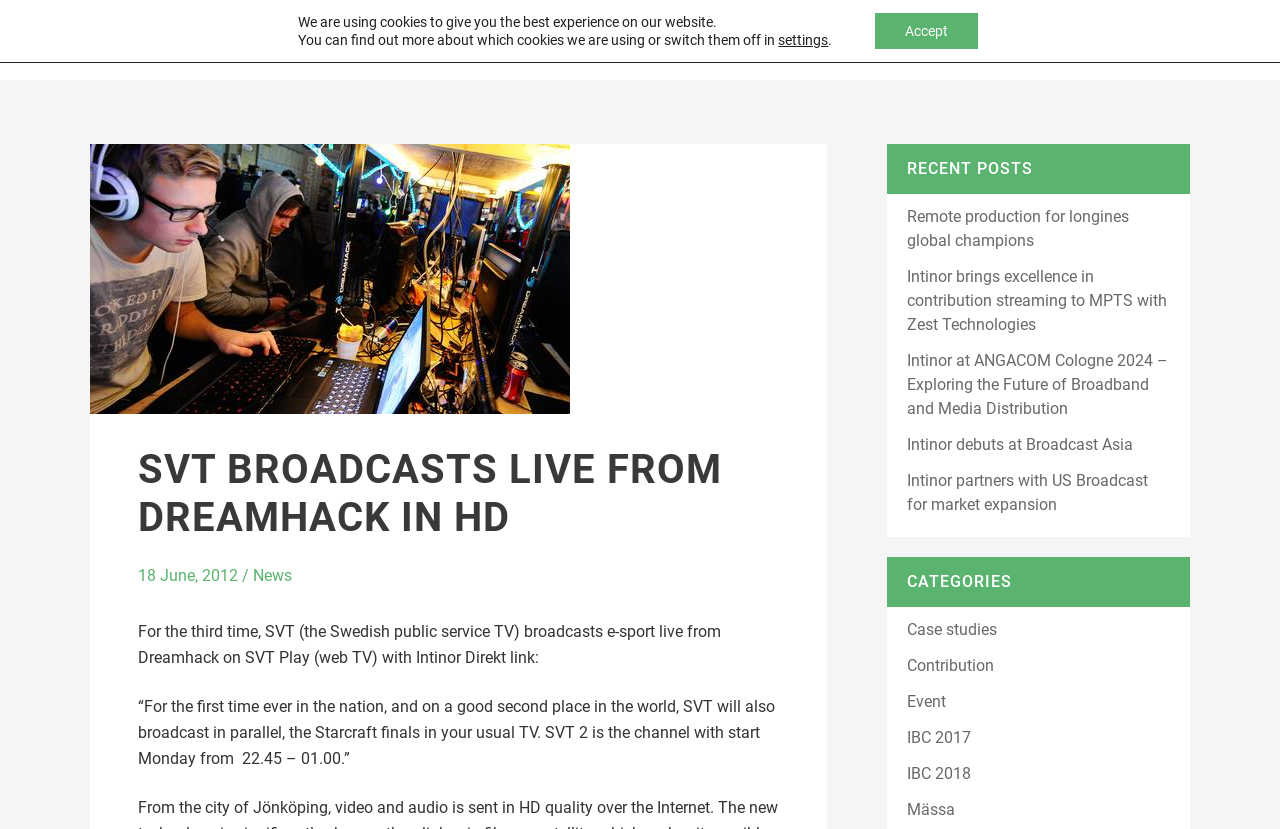Find and extract the text of the primary heading on the webpage.

SVT BROADCASTS LIVE FROM DREAMHACK IN HD